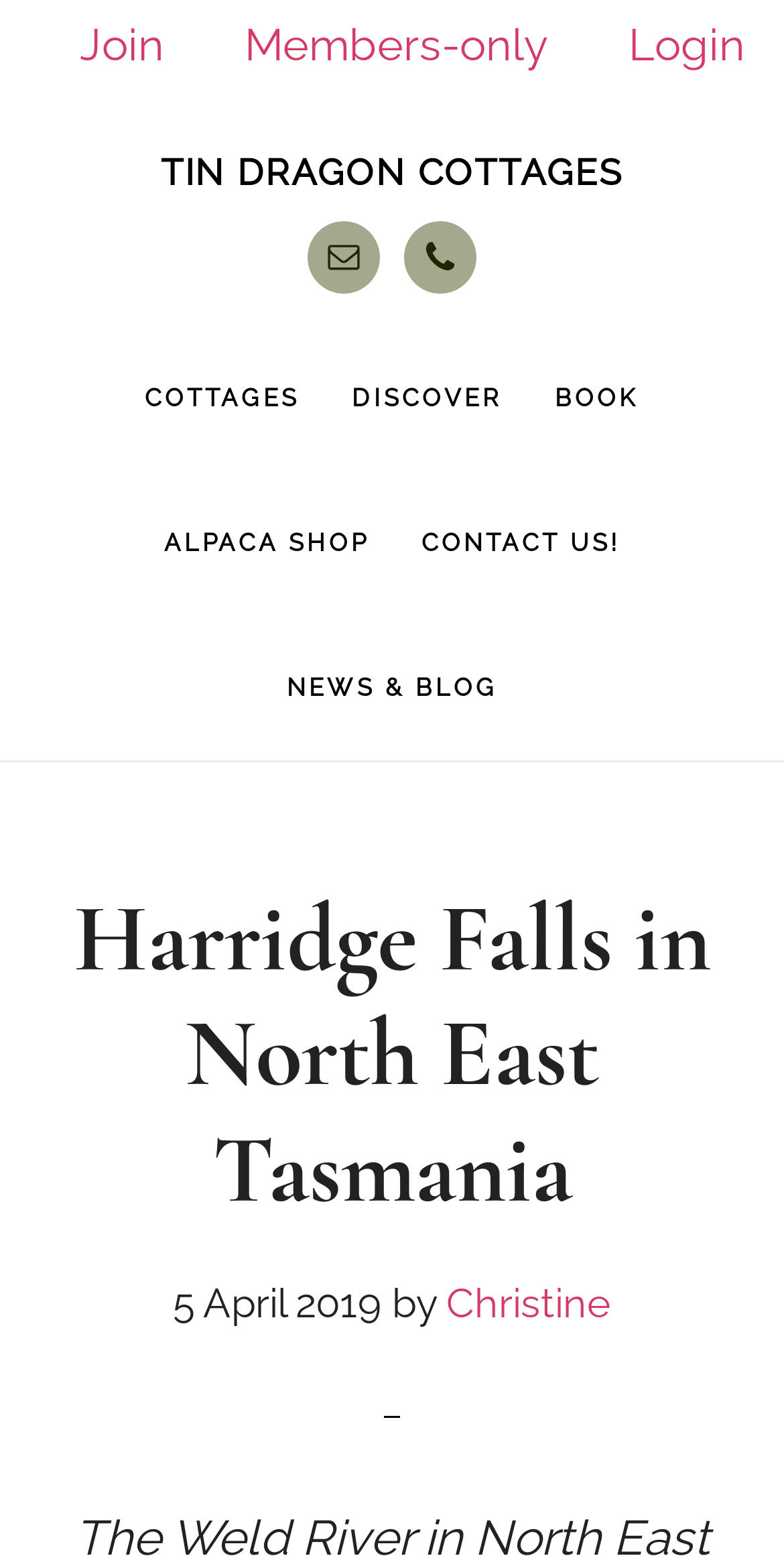Analyze and describe the webpage in a detailed narrative.

The webpage is about Harridge Falls, a multi-tiered waterfall on the Weld River, Tasmania. At the top left corner, there are three links: "Join", "Members-only", and "Login". Below these links, there are two more links: "Skip to main content" and "Skip to footer". 

On the top center of the page, there is a prominent link "TIN DRAGON COTTAGES". To the right of this link, there are two contact links: "Email" and "Phone", each accompanied by an icon. 

The main navigation menu is located below the contact links, with five options: "COTTAGES", "DISCOVER", "BOOK", "ALPACA SHOP", and "CONTACT US!". 

Below the navigation menu, there is a main content section. At the top of this section, there is a header with the title "Harridge Falls in North East Tasmania". Below the title, there is a time stamp "5 April 2019" and a byline "by Christine".